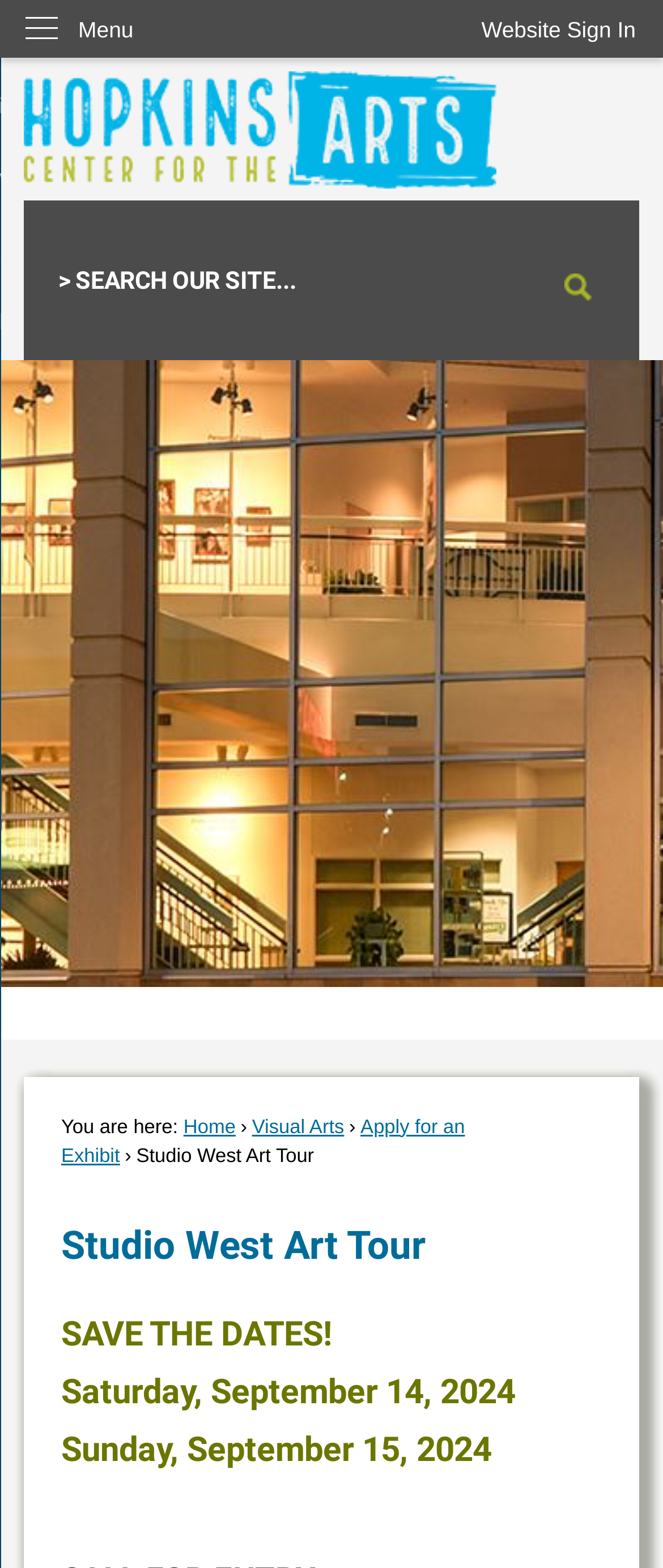What is the date of the Studio West Art Tour?
Please provide an in-depth and detailed response to the question.

The webpage explicitly mentions the dates of the event, which are Saturday, September 14, 2024, and Sunday, September 15, 2024.